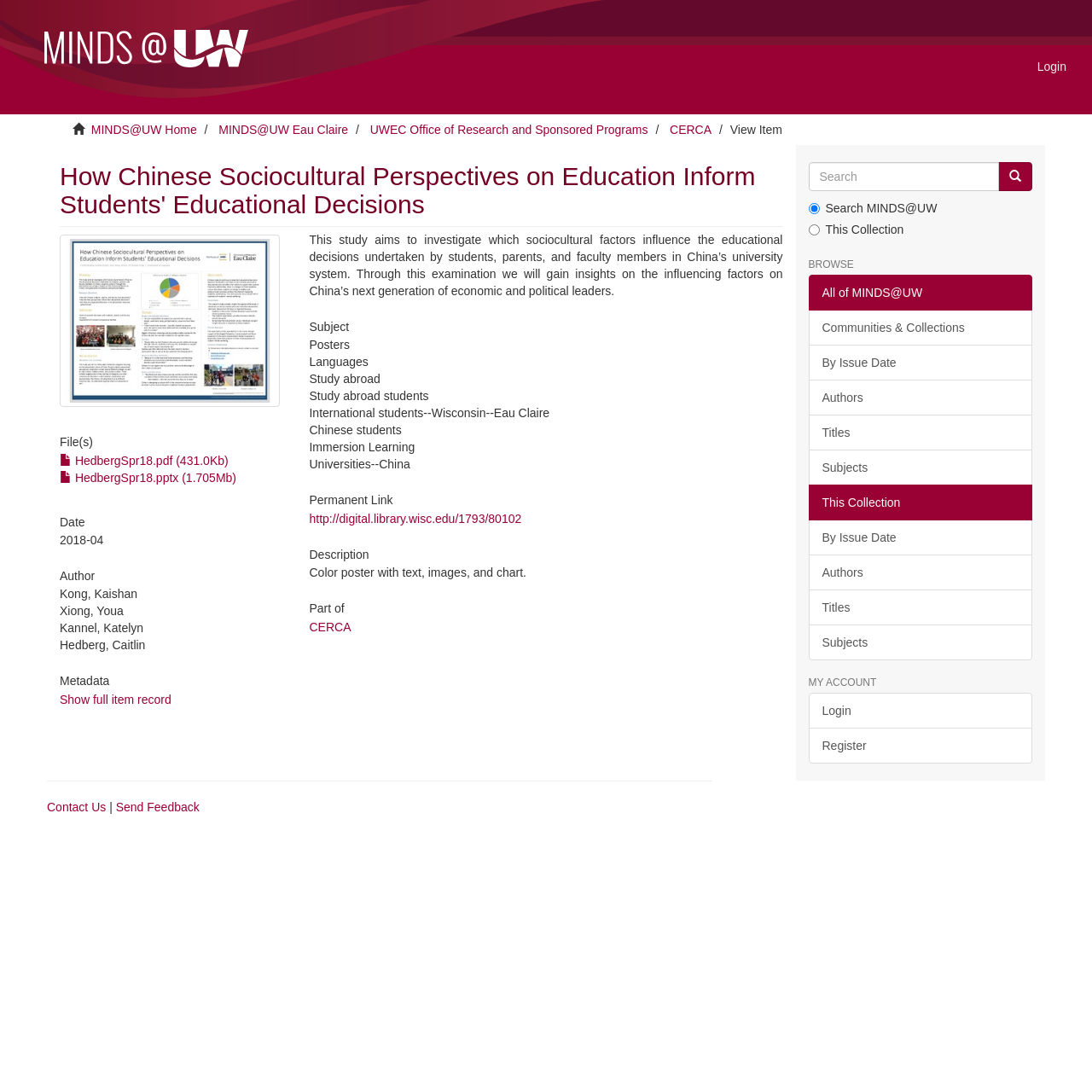What is the subject of the study?
Please answer using one word or phrase, based on the screenshot.

Posters; Languages; Study abroad; Study abroad students; International students--Wisconsin--Eau Claire; Chinese students; Immersion Learning; Universities--China